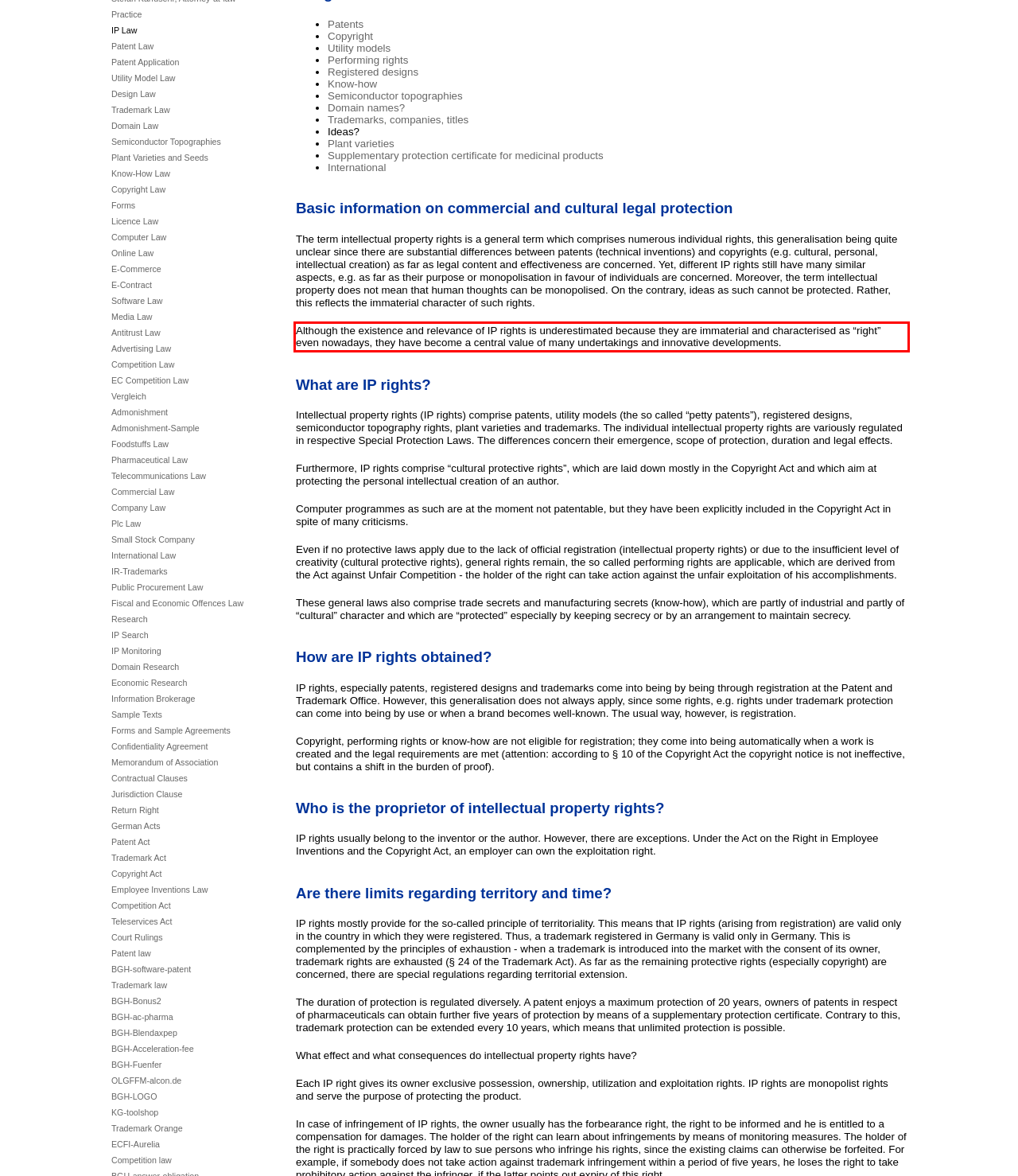You are given a screenshot with a red rectangle. Identify and extract the text within this red bounding box using OCR.

Although the existence and relevance of IP rights is underestimated because they are immaterial and characterised as “right” even nowadays, they have become a central value of many undertakings and innovative developments.